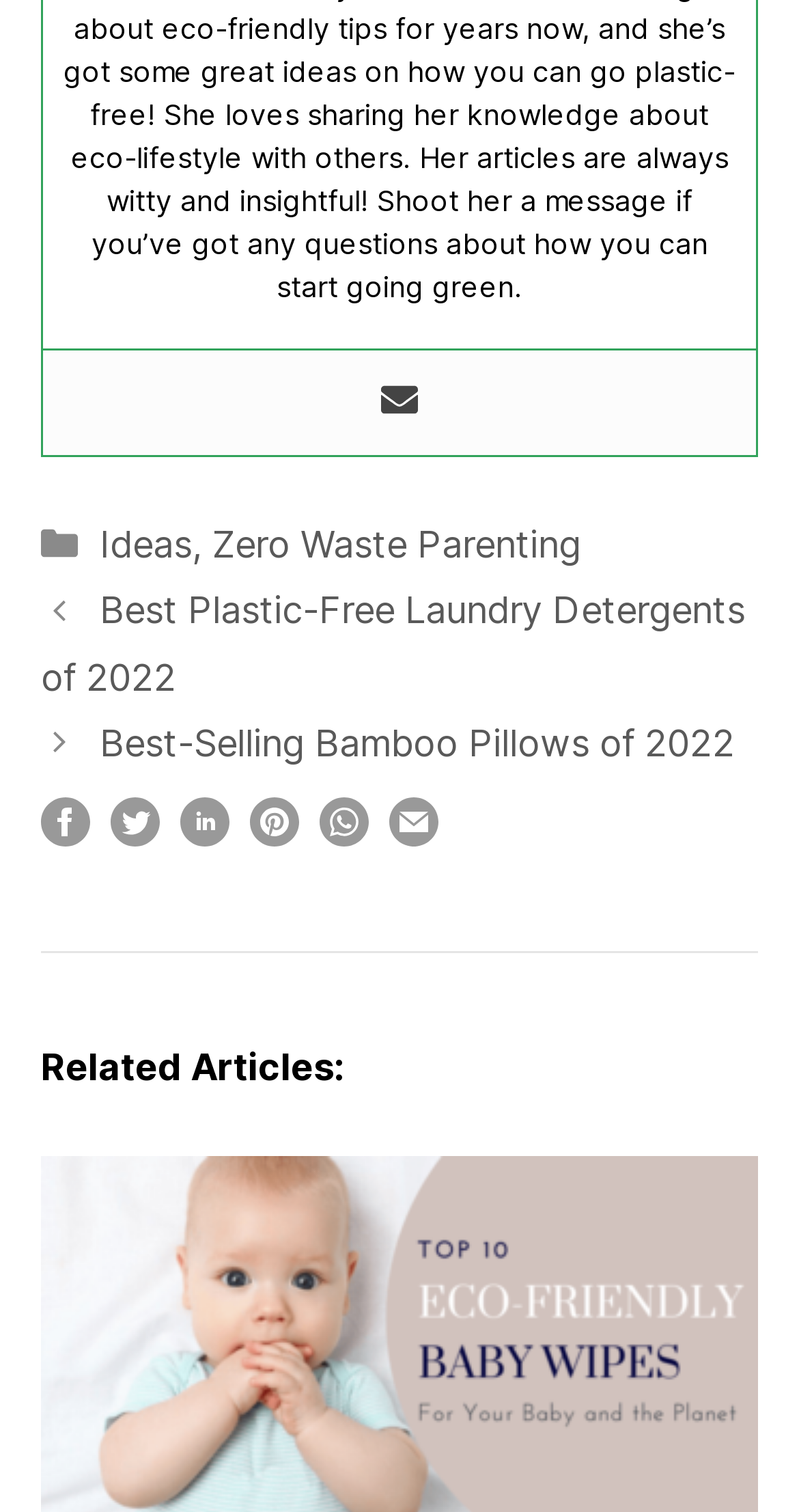Locate the bounding box coordinates of the UI element described by: "title="Pin this post!"". The bounding box coordinates should consist of four float numbers between 0 and 1, i.e., [left, top, right, bottom].

[0.313, 0.537, 0.374, 0.566]